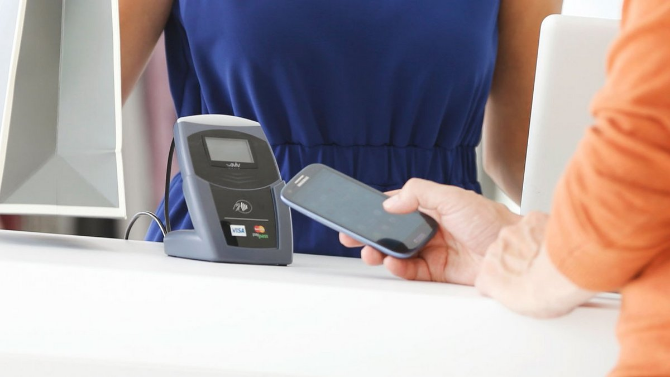Offer a detailed narrative of the scene depicted in the image.

The image depicts a modern mobile payment transaction taking place at a retail counter. In the foreground, a person is using a smartphone, which they are likely about to scan or tap against a payment terminal, demonstrating the convenience of digital transactions. The payment terminal, prominently displayed, features recognizable card symbols (Visa and MasterCard), indicating its capability to process various forms of electronic payments. The background shows a person wearing a blue garment, possibly an employee, enhancing the sense of a professional retail environment. This image effectively represents the growing trend of mobile payment gateways in Uganda, signifying the shift towards quicker, more secure methods of financial transactions as highlighted in discussions about the evolving landscape of monetary exchanges.